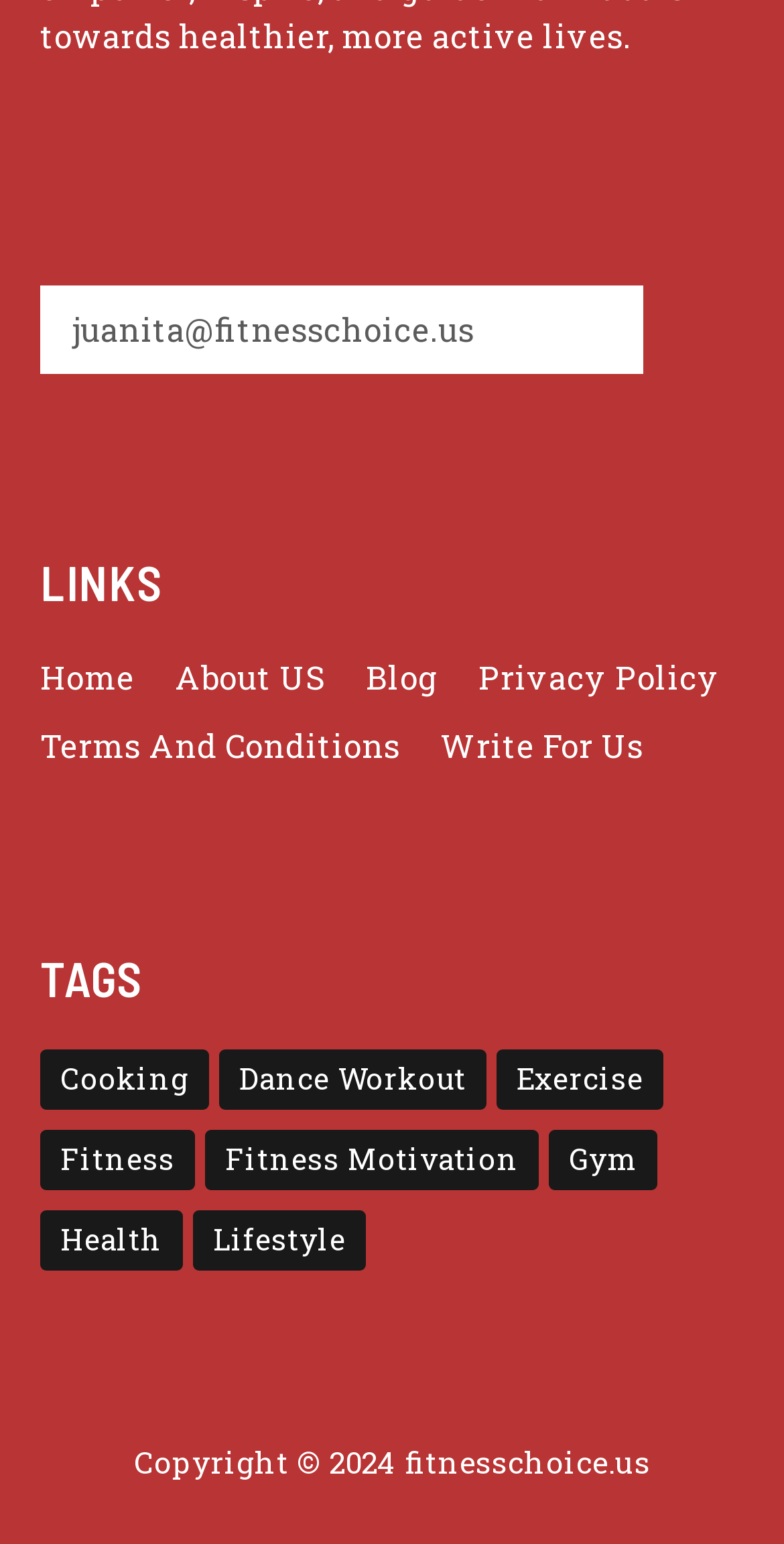Find the bounding box coordinates of the UI element according to this description: "Dance Workout".

[0.279, 0.679, 0.621, 0.718]